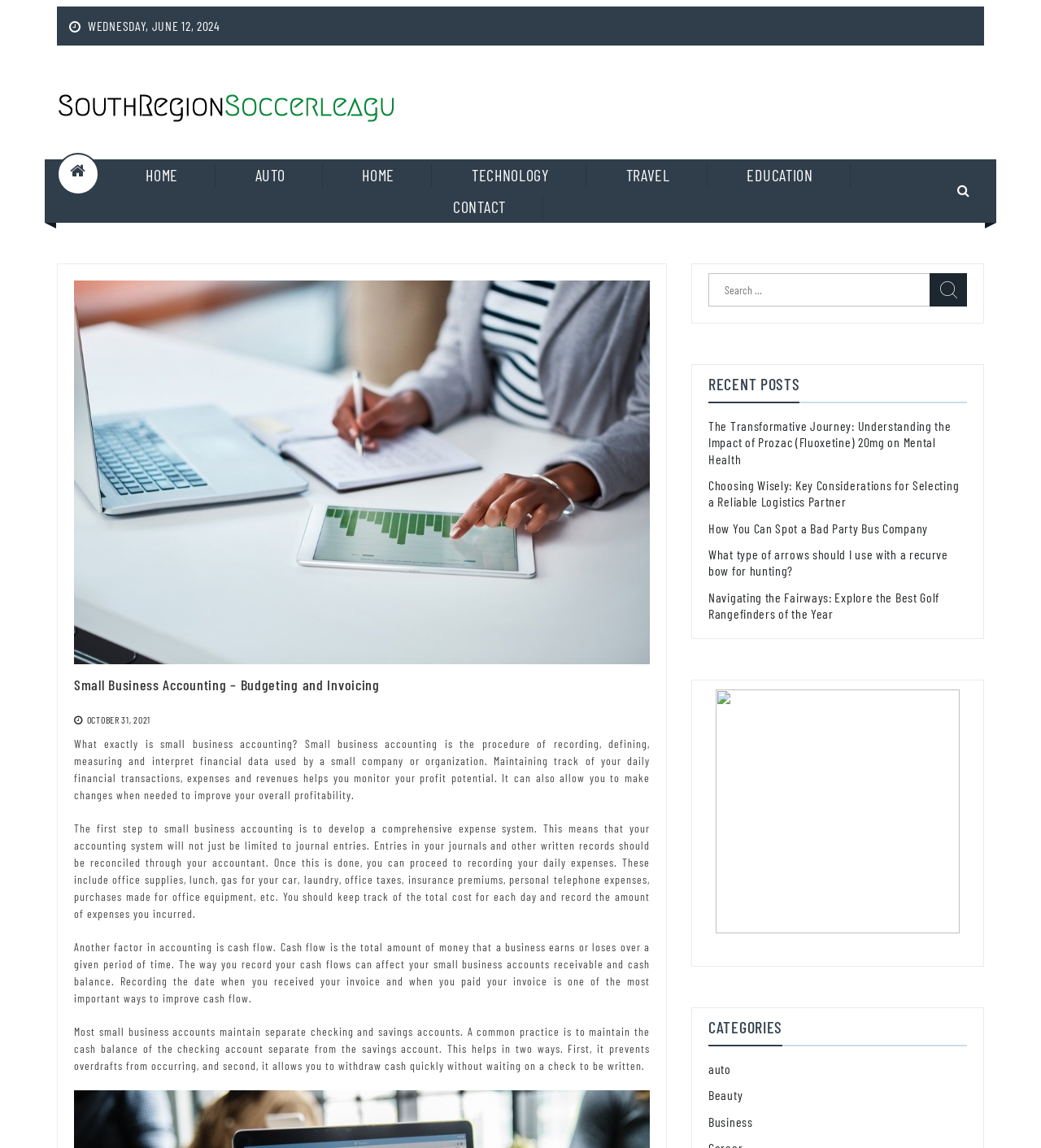Locate the bounding box coordinates of the element that needs to be clicked to carry out the instruction: "Search for something". The coordinates should be given as four float numbers ranging from 0 to 1, i.e., [left, top, right, bottom].

[0.68, 0.238, 0.929, 0.267]